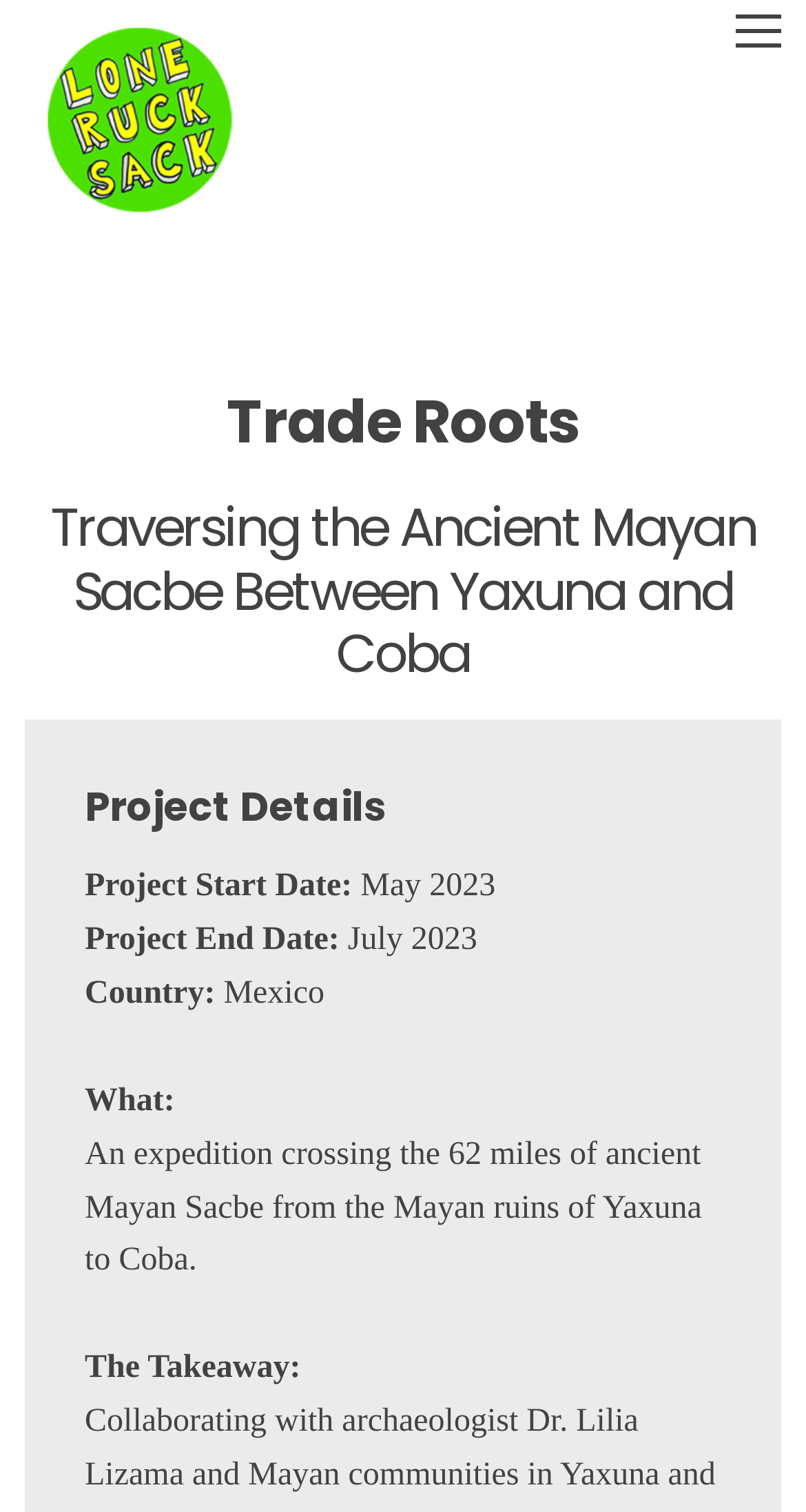Extract the bounding box coordinates for the UI element described as: "title="Lone Rucksack"".

[0.02, 0.112, 0.328, 0.169]